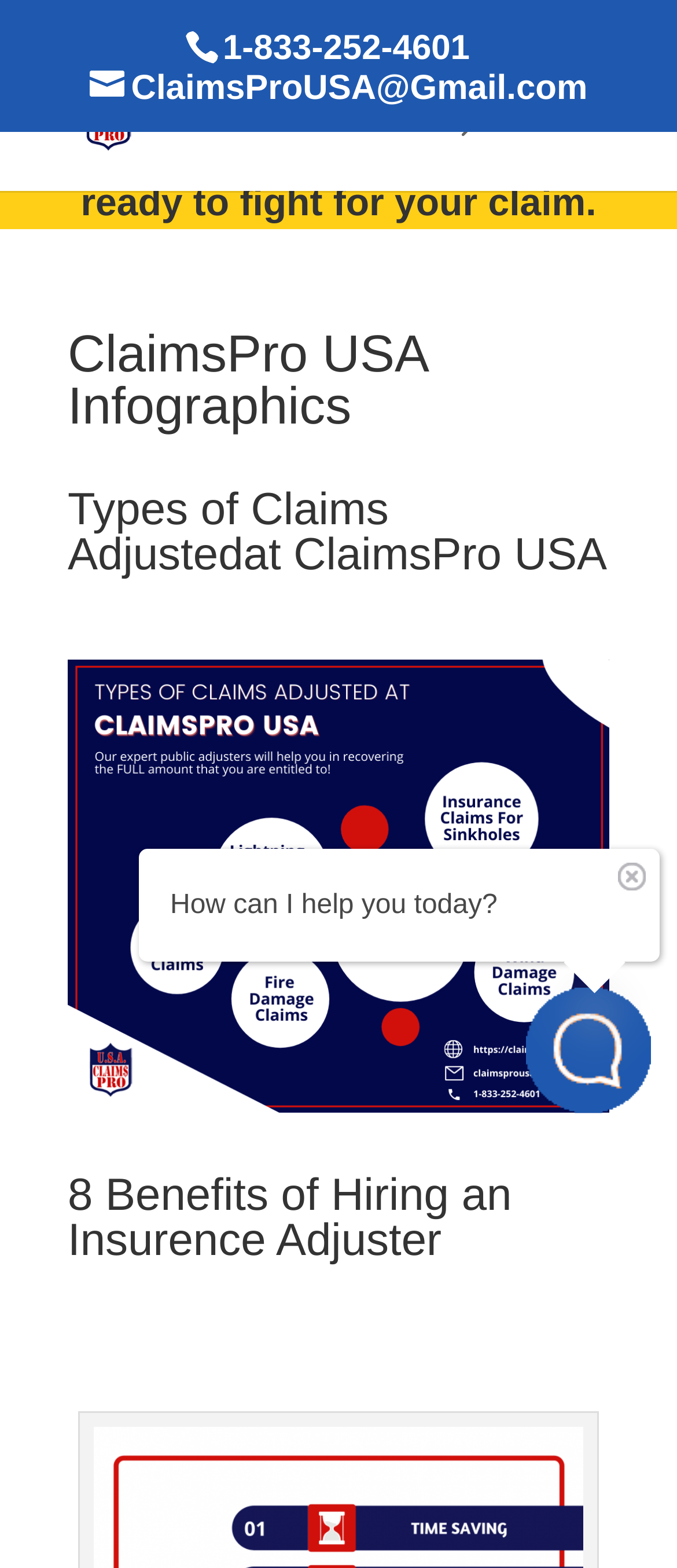Give a short answer using one word or phrase for the question:
What is the phone number to contact ClaimsPro USA?

1-833-252-4601